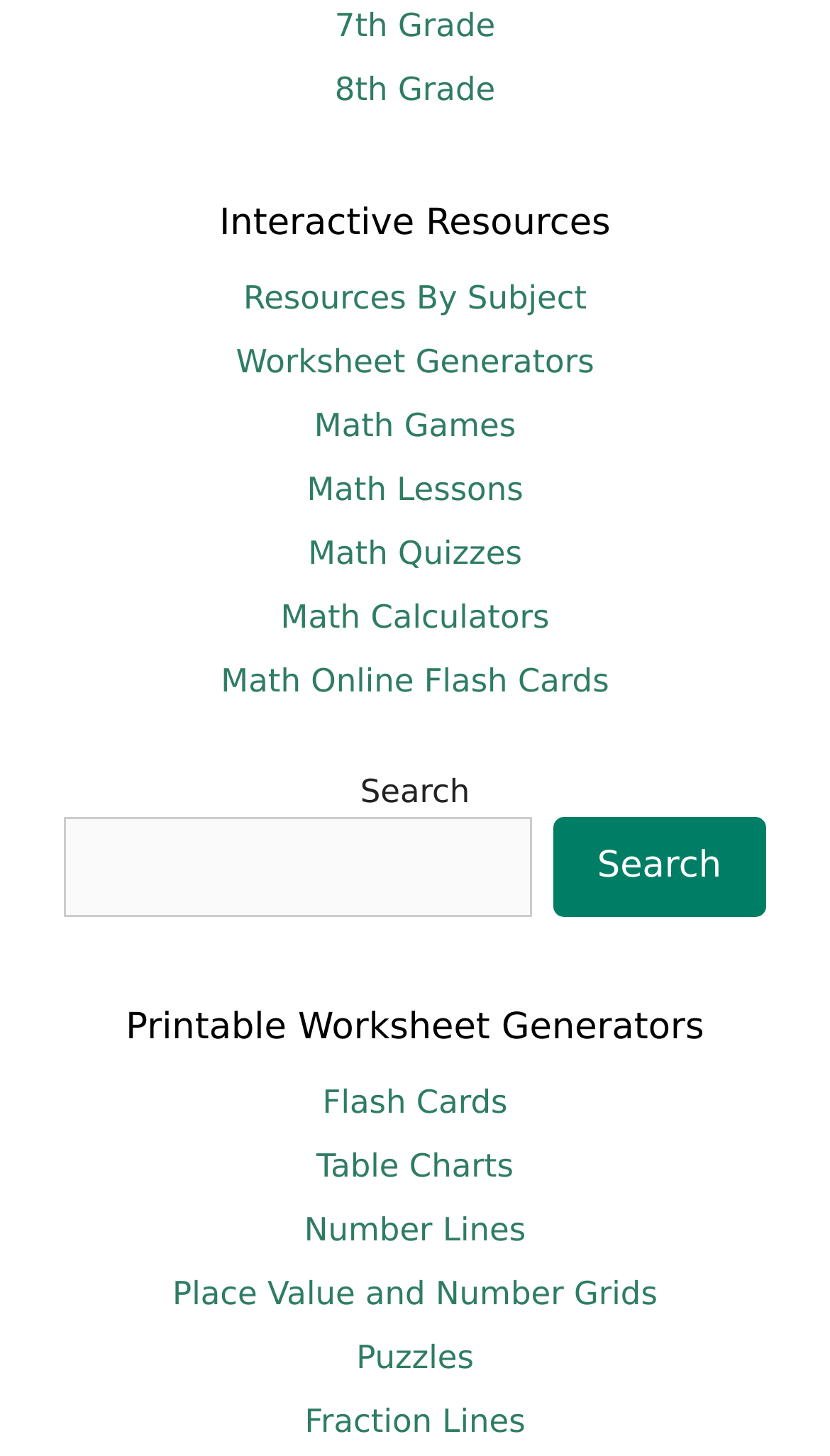Pinpoint the bounding box coordinates of the element you need to click to execute the following instruction: "Search for resources". The bounding box should be represented by four float numbers between 0 and 1, in the format [left, top, right, bottom].

[0.077, 0.561, 0.64, 0.63]